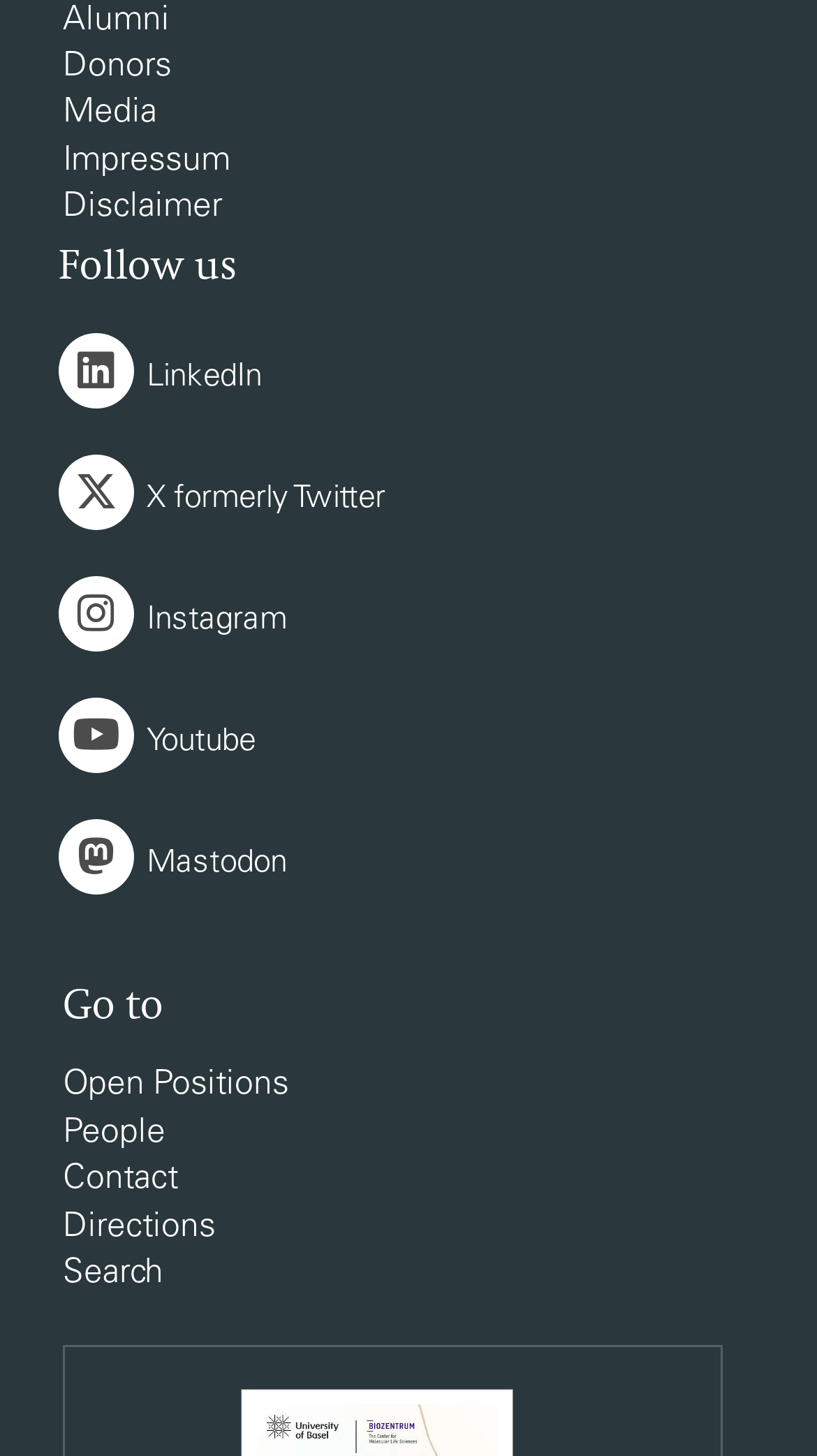Please identify the bounding box coordinates for the region that you need to click to follow this instruction: "Contact us".

[0.077, 0.799, 0.218, 0.822]